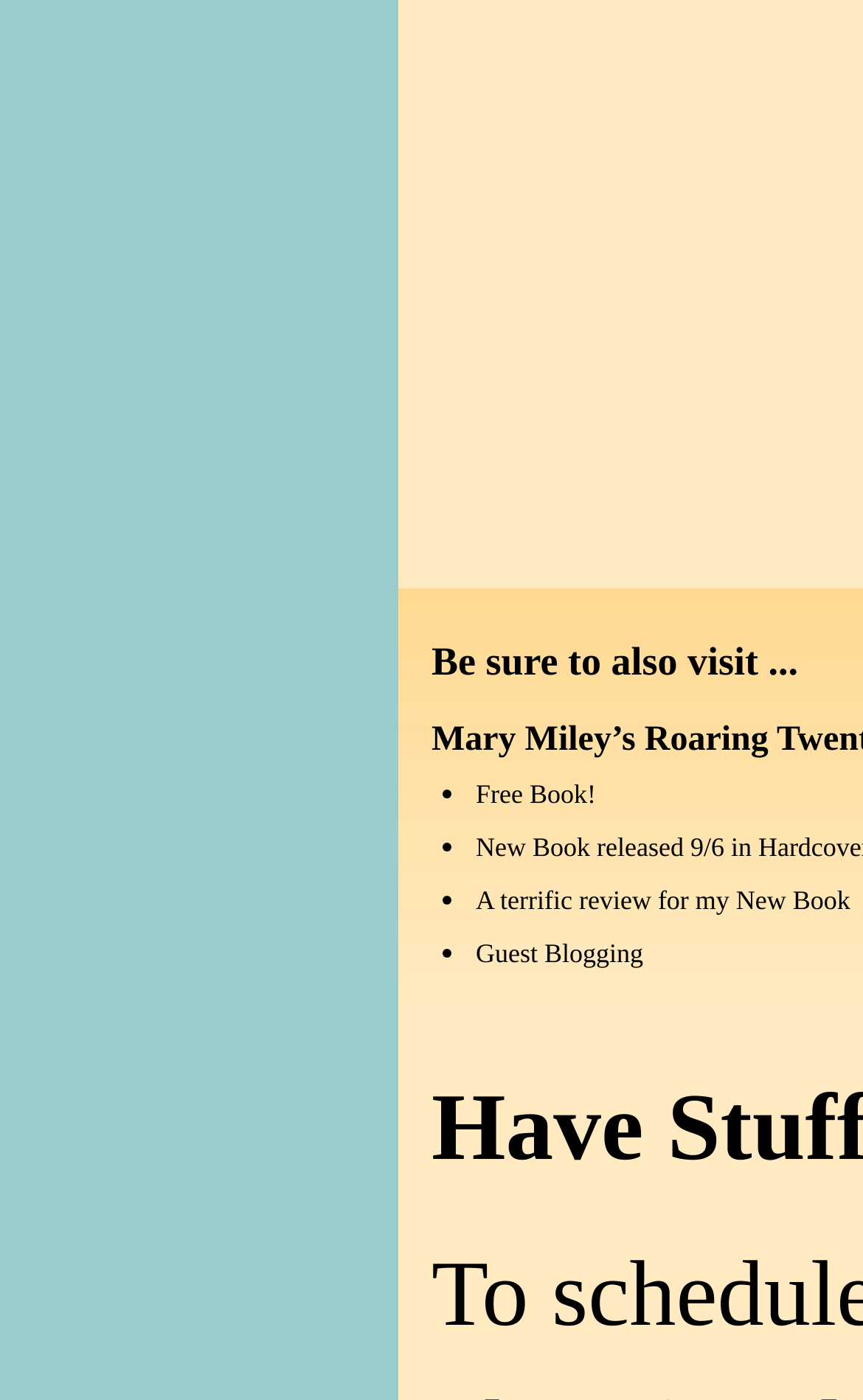What is the purpose of the list?
Based on the image, answer the question with a single word or brief phrase.

To promote the author's work